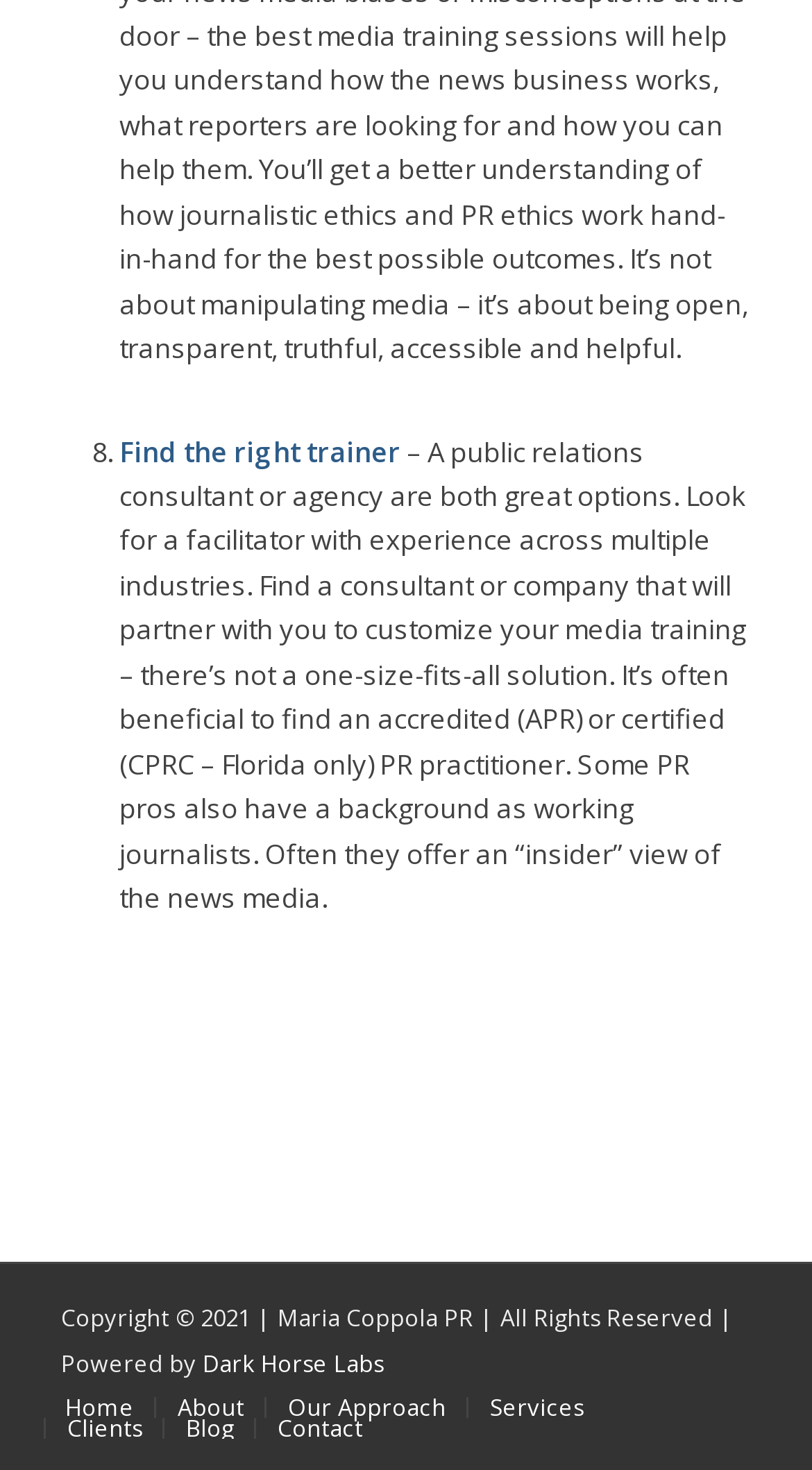Provide a single word or phrase answer to the question: 
What is the profession of the author?

Public relations consultant